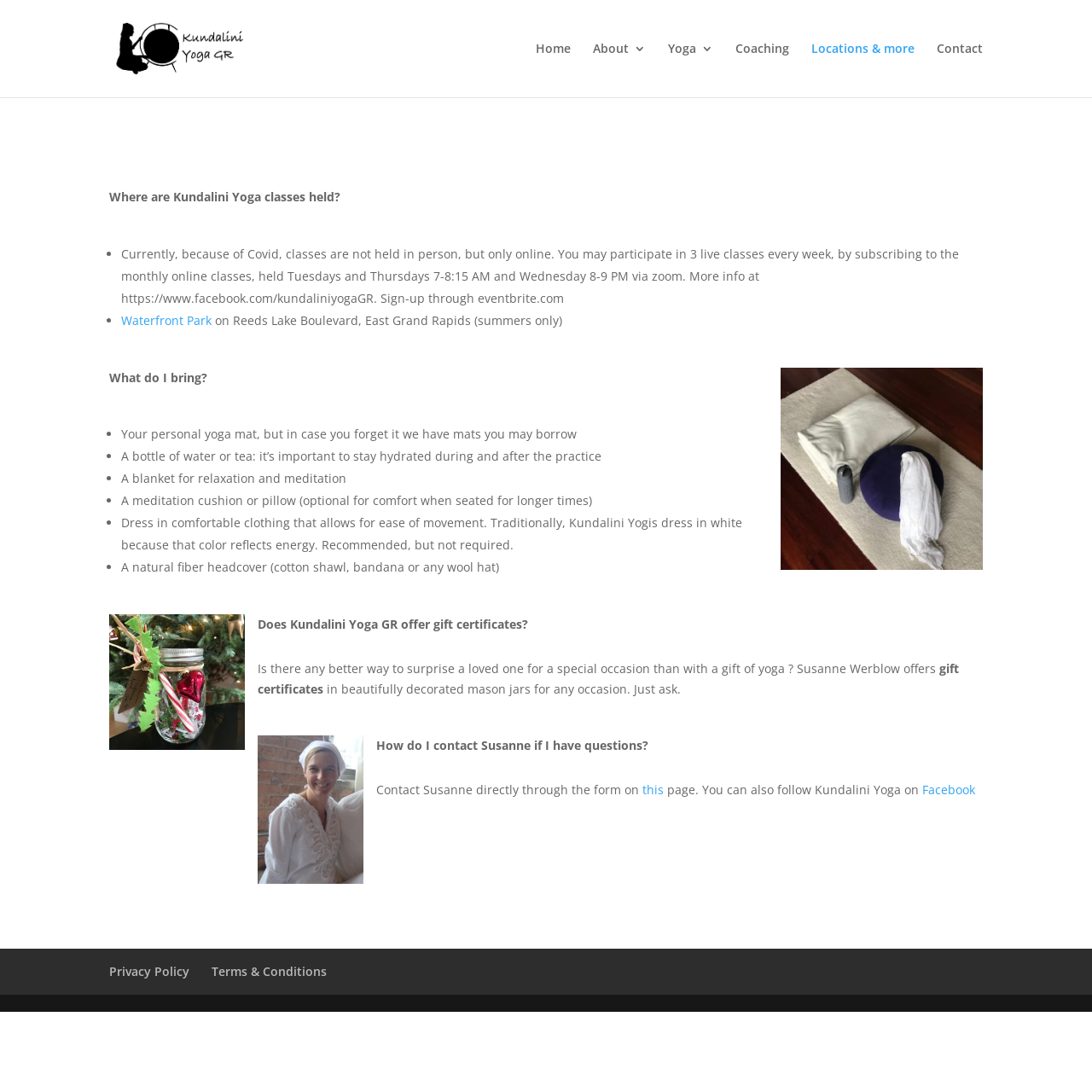Where are Kundalini Yoga classes held?
Refer to the image and give a detailed answer to the query.

According to the webpage, Kundalini Yoga classes are currently held online due to Covid, and also at Waterfront Park on Reeds Lake Boulevard, East Grand Rapids during summers.